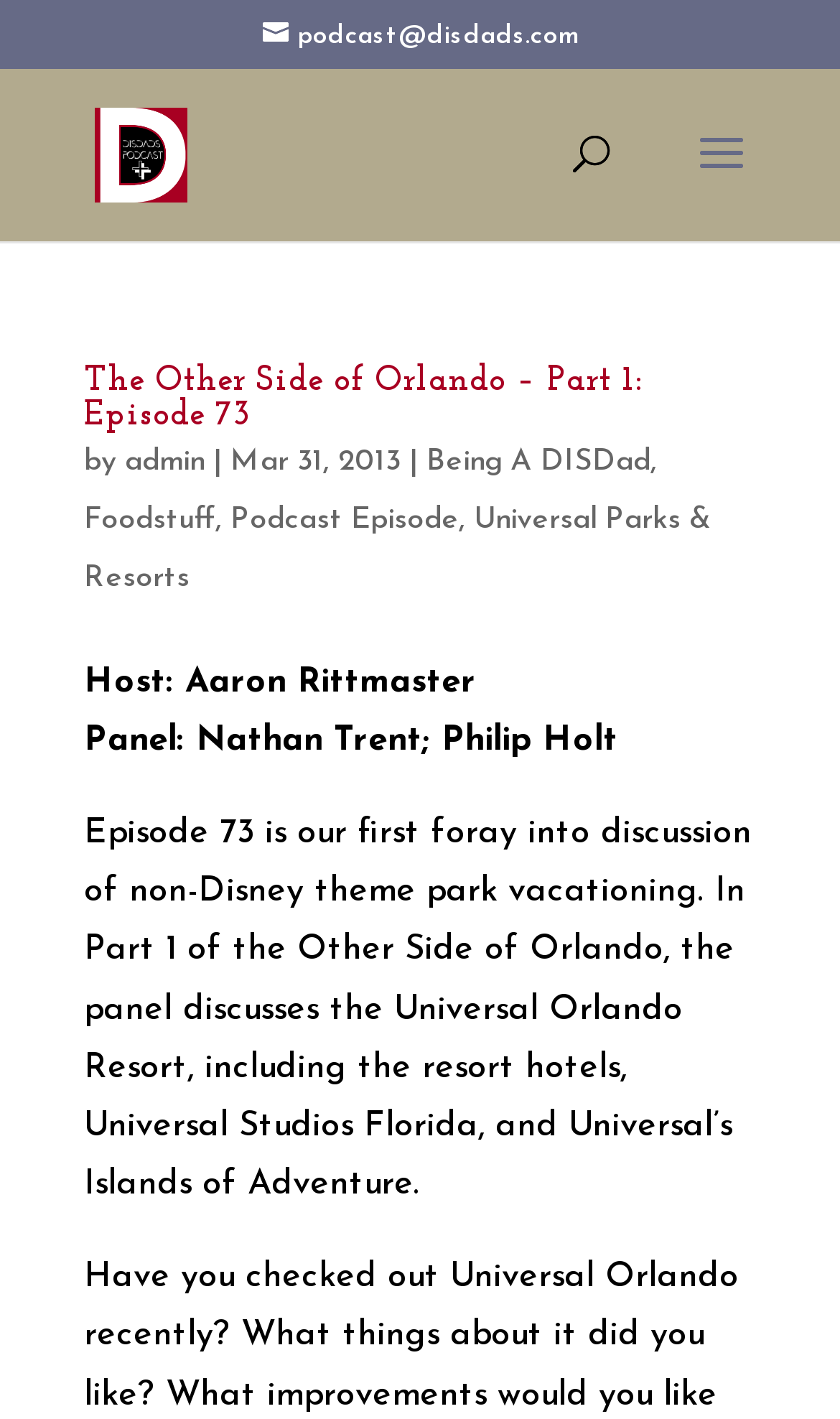Please answer the following question using a single word or phrase: 
What is the name of the podcast?

DISDads